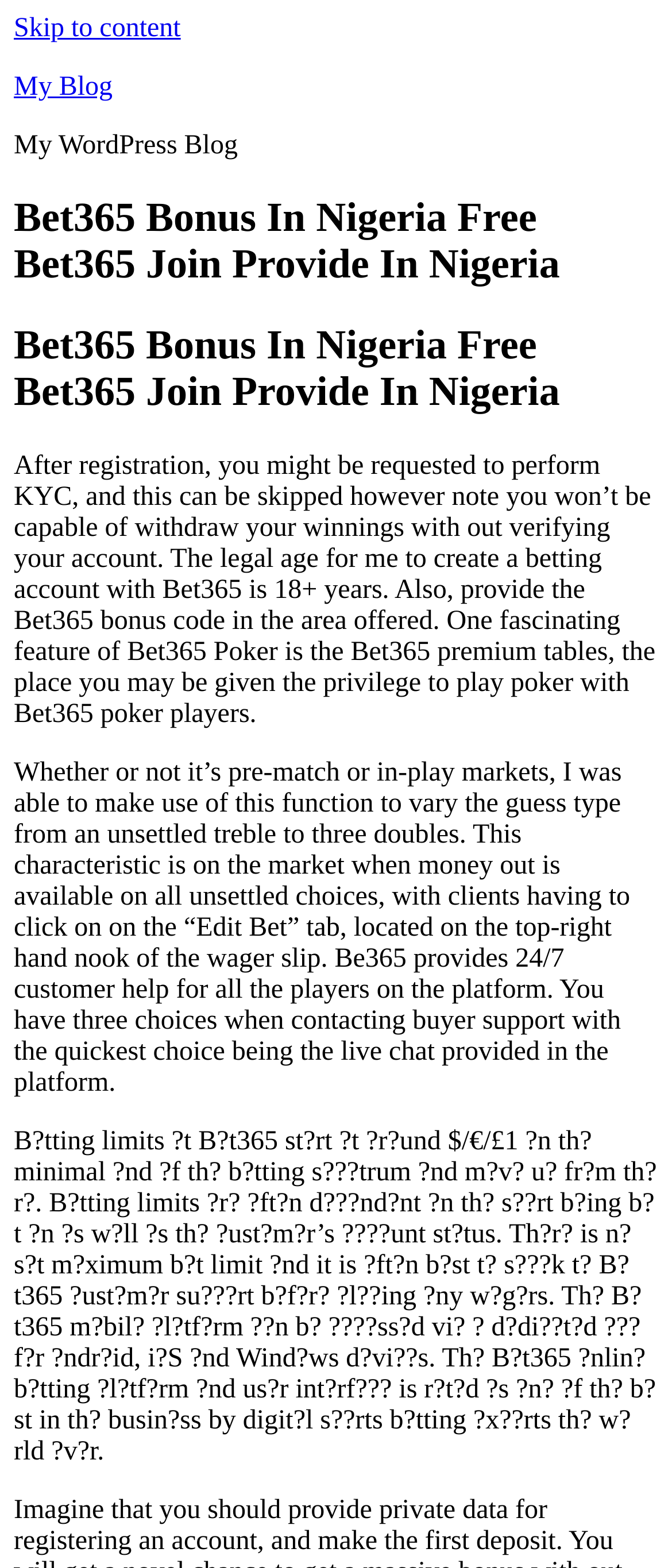Please extract the title of the webpage.

Bet365 Bonus In Nigeria Free Bet365 Join Provide In Nigeria